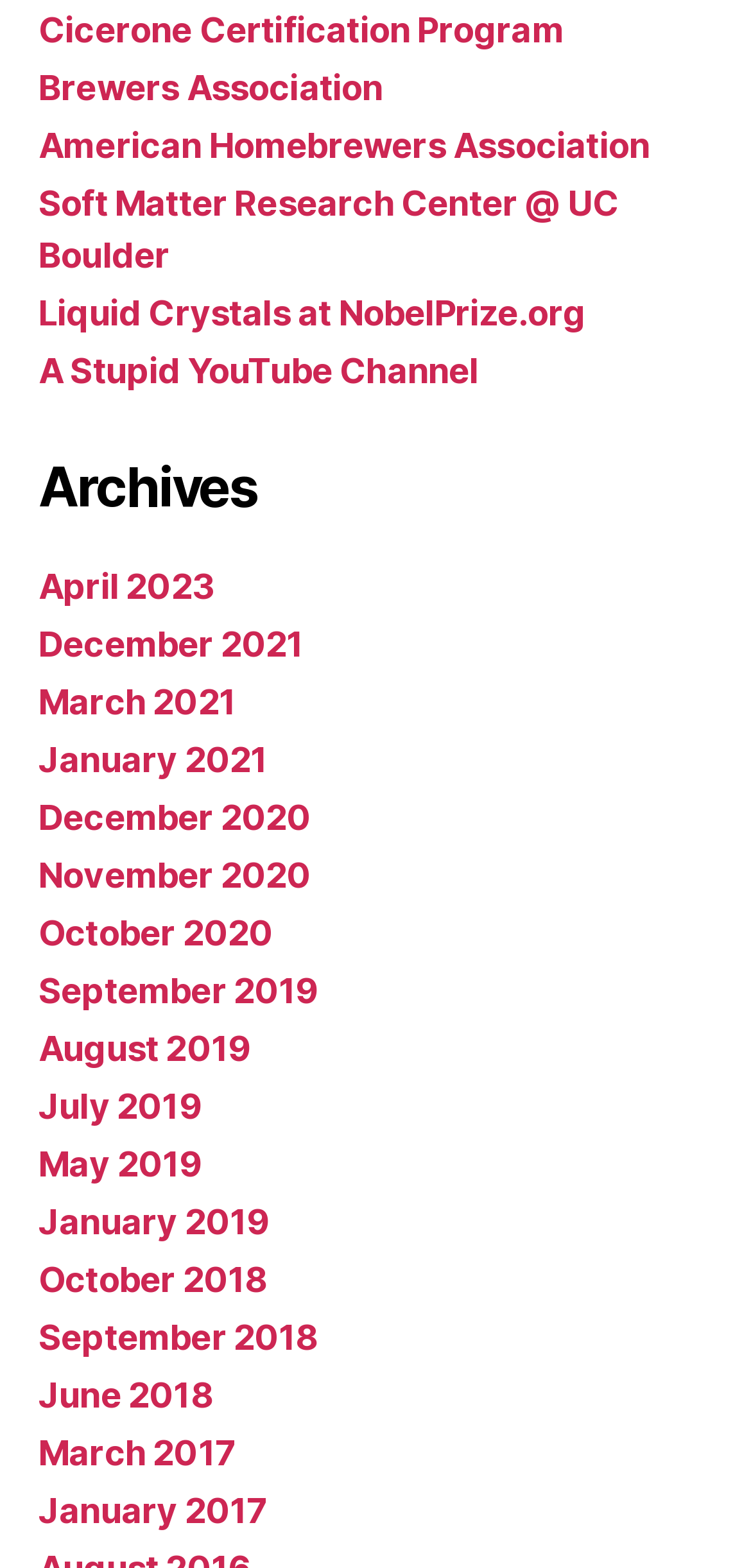Locate the bounding box coordinates of the clickable part needed for the task: "visit Cicerone Certification Program".

[0.051, 0.006, 0.751, 0.031]